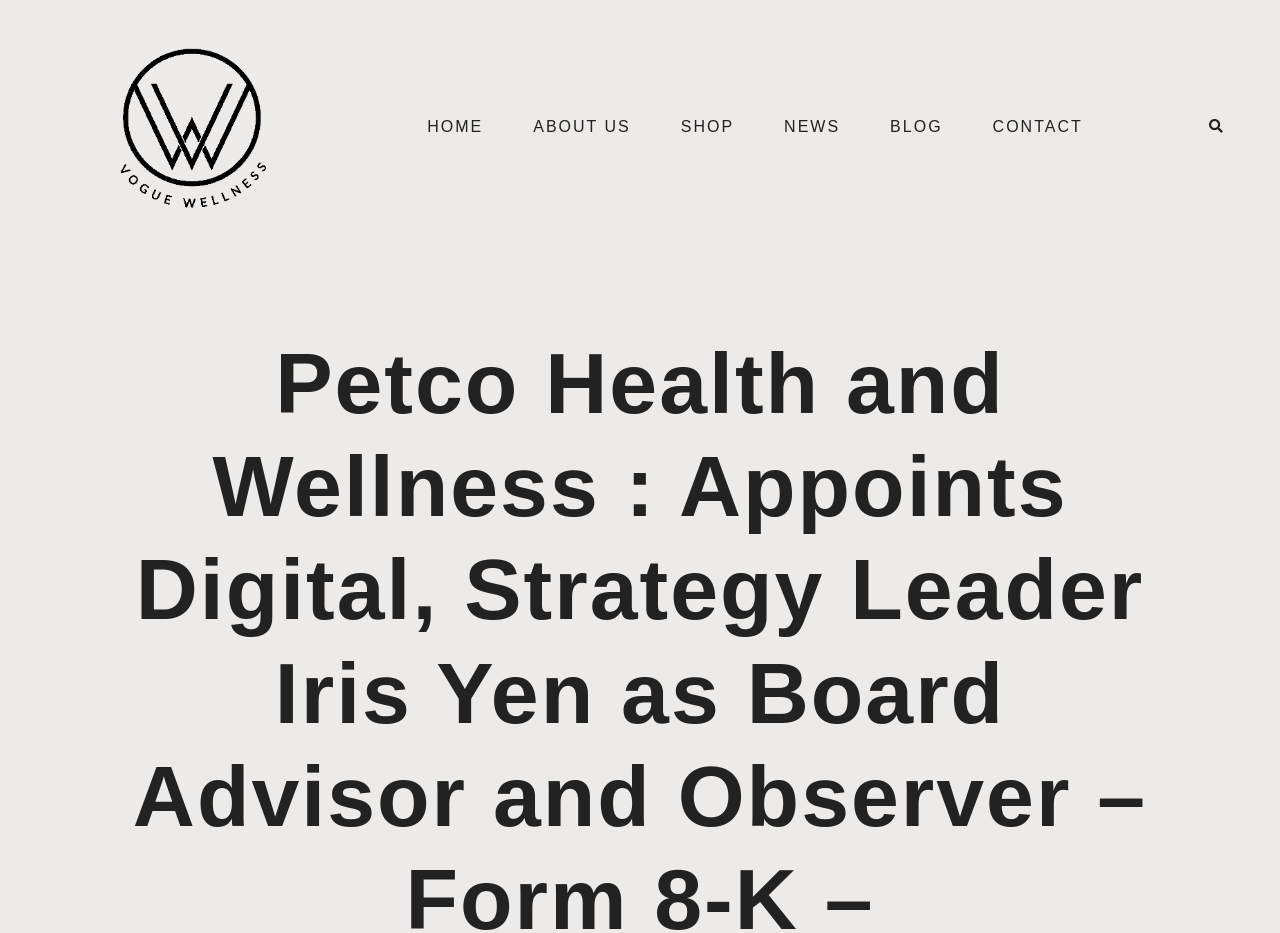Reply to the question below using a single word or brief phrase:
What is the position of the 'NEWS' link?

Fourth from the left